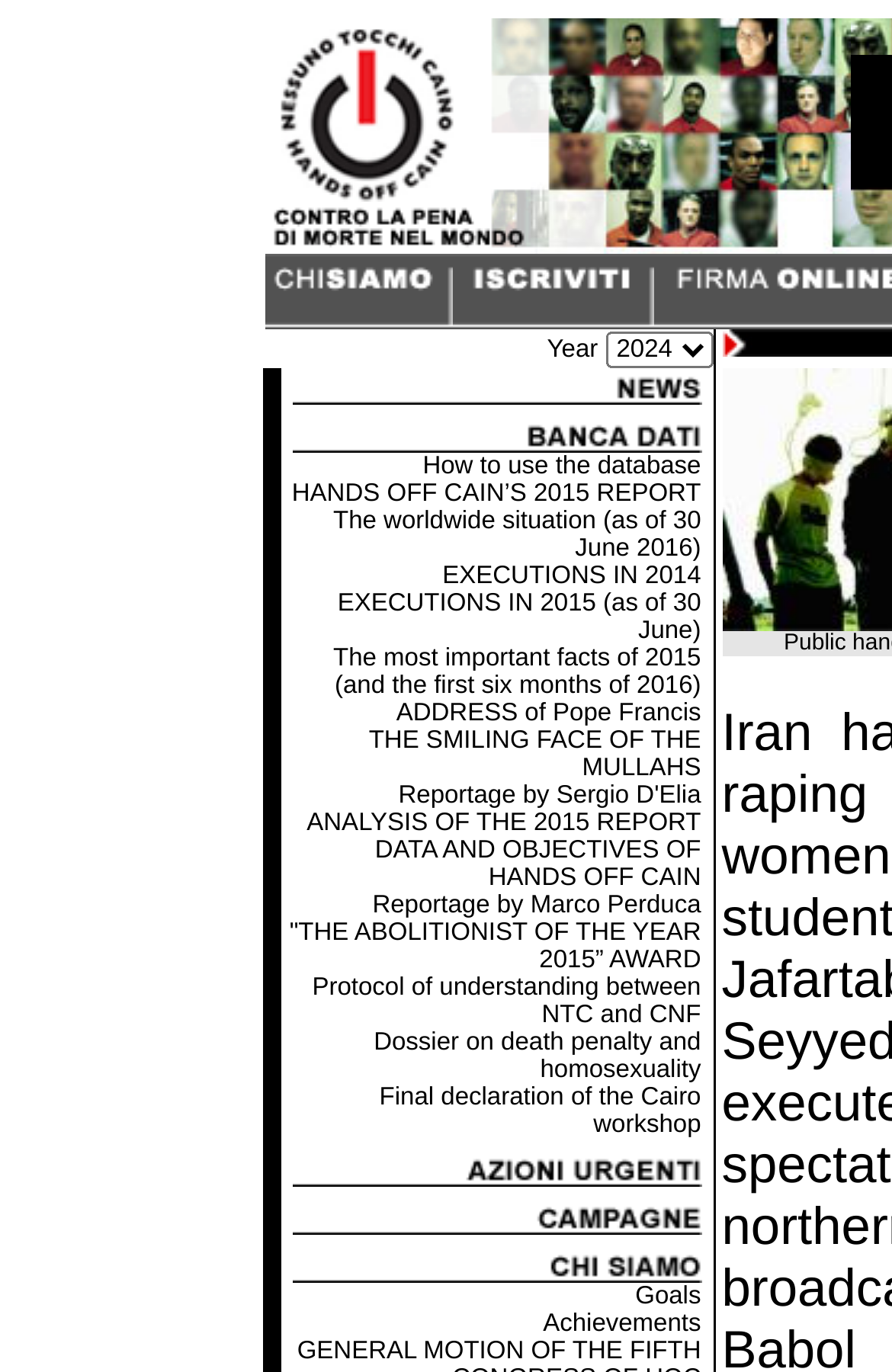Predict the bounding box of the UI element based on this description: "HANDS OFF CAIN’S 2015 REPORT".

[0.327, 0.35, 0.786, 0.37]